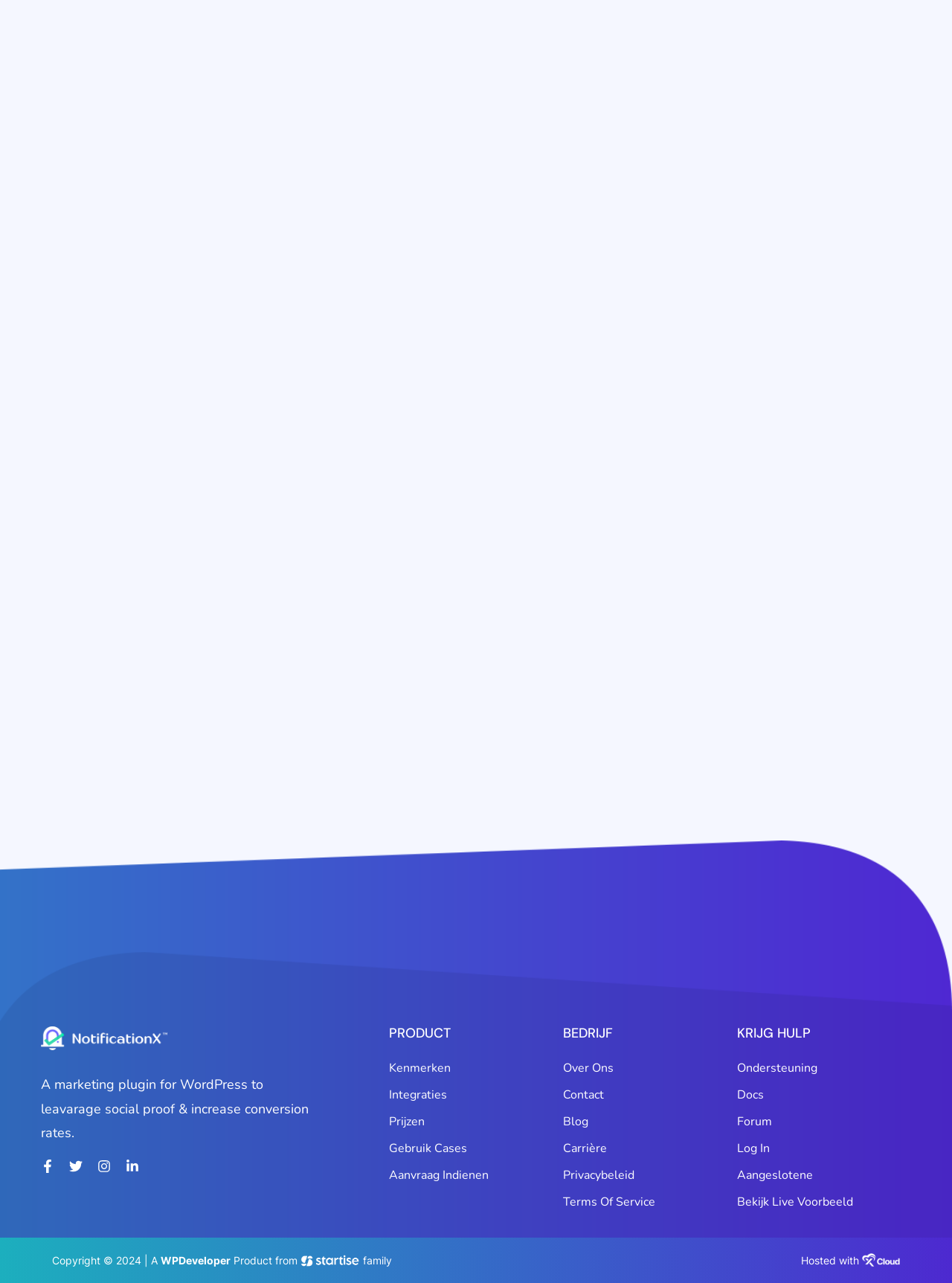Identify the bounding box coordinates of the area that should be clicked in order to complete the given instruction: "Log in to the account". The bounding box coordinates should be four float numbers between 0 and 1, i.e., [left, top, right, bottom].

[0.774, 0.891, 0.809, 0.9]